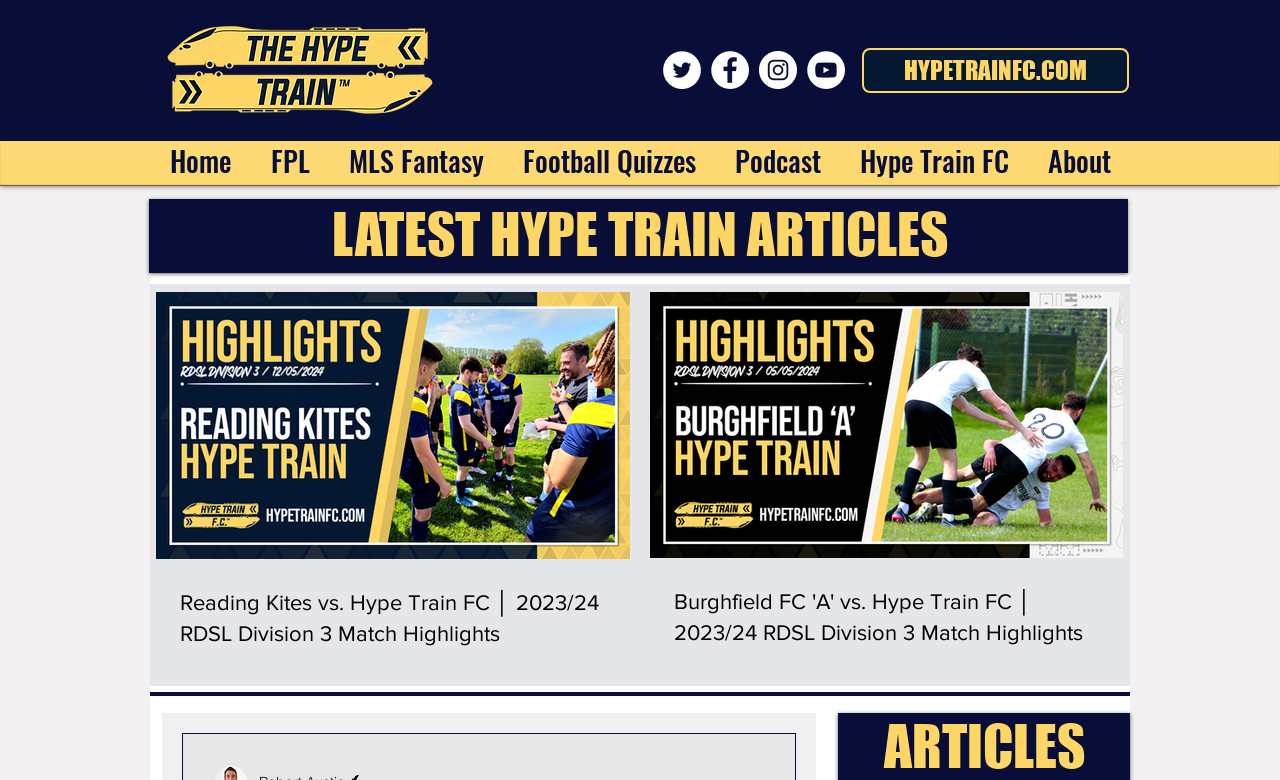What is the name of the football team?
Please analyze the image and answer the question with as much detail as possible.

I found this answer by looking at the navigation section on the webpage, which contains a link to 'Hype Train FC'.